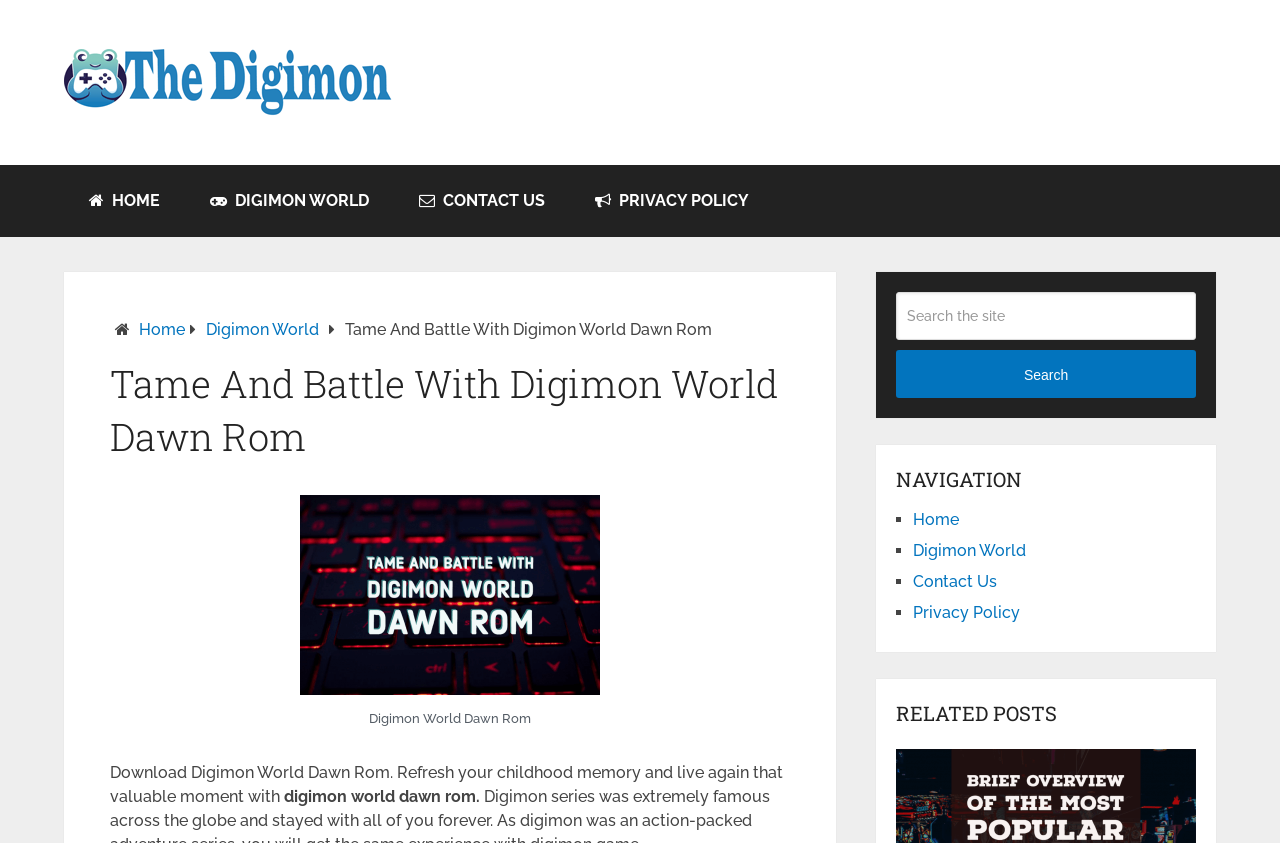Provide the bounding box coordinates in the format (top-left x, top-left y, bottom-right x, bottom-right y). All values are floating point numbers between 0 and 1. Determine the bounding box coordinate of the UI element described as: Editor's Pick

None